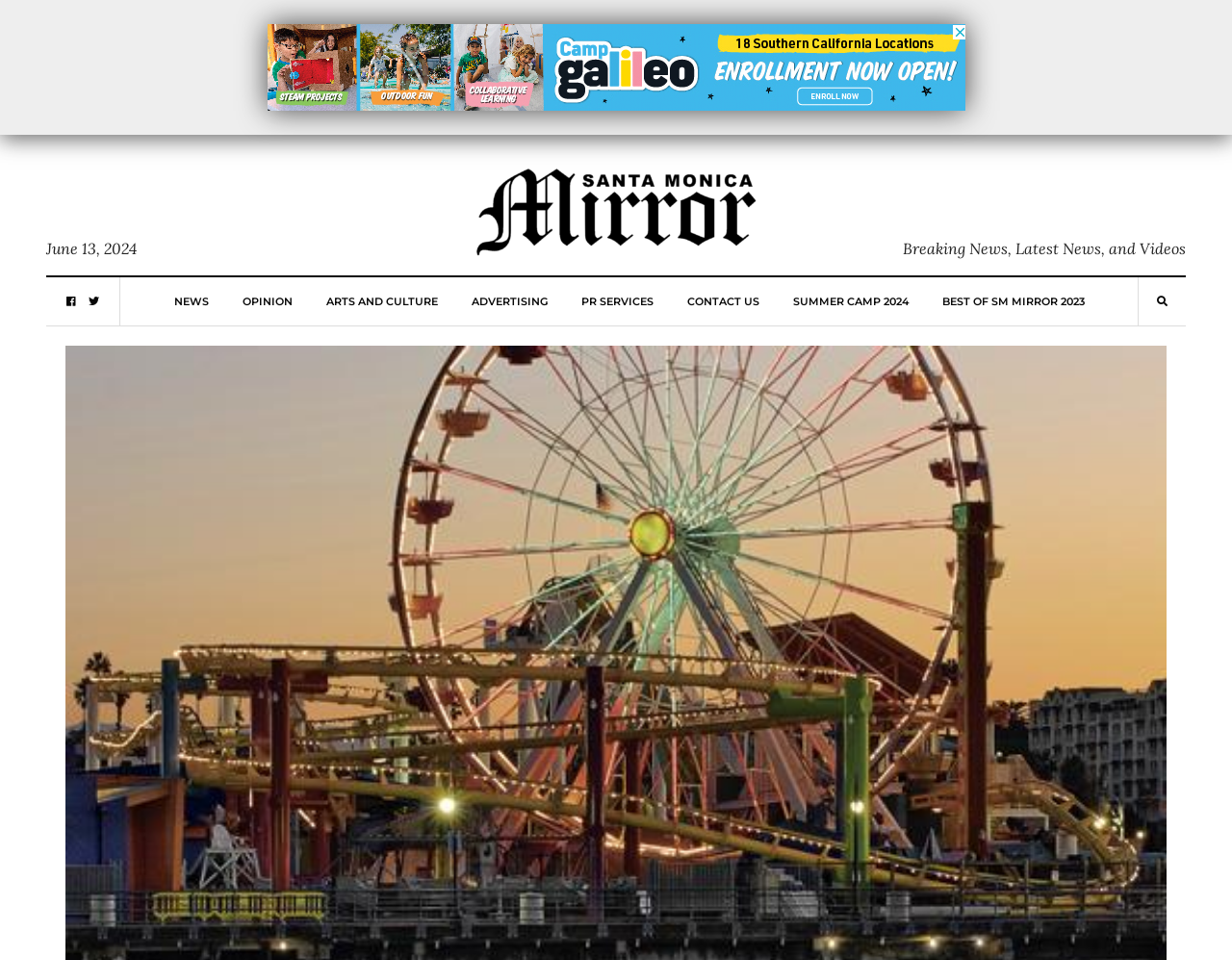Locate the bounding box coordinates of the item that should be clicked to fulfill the instruction: "click the SM Mirror link".

[0.383, 0.192, 0.617, 0.242]